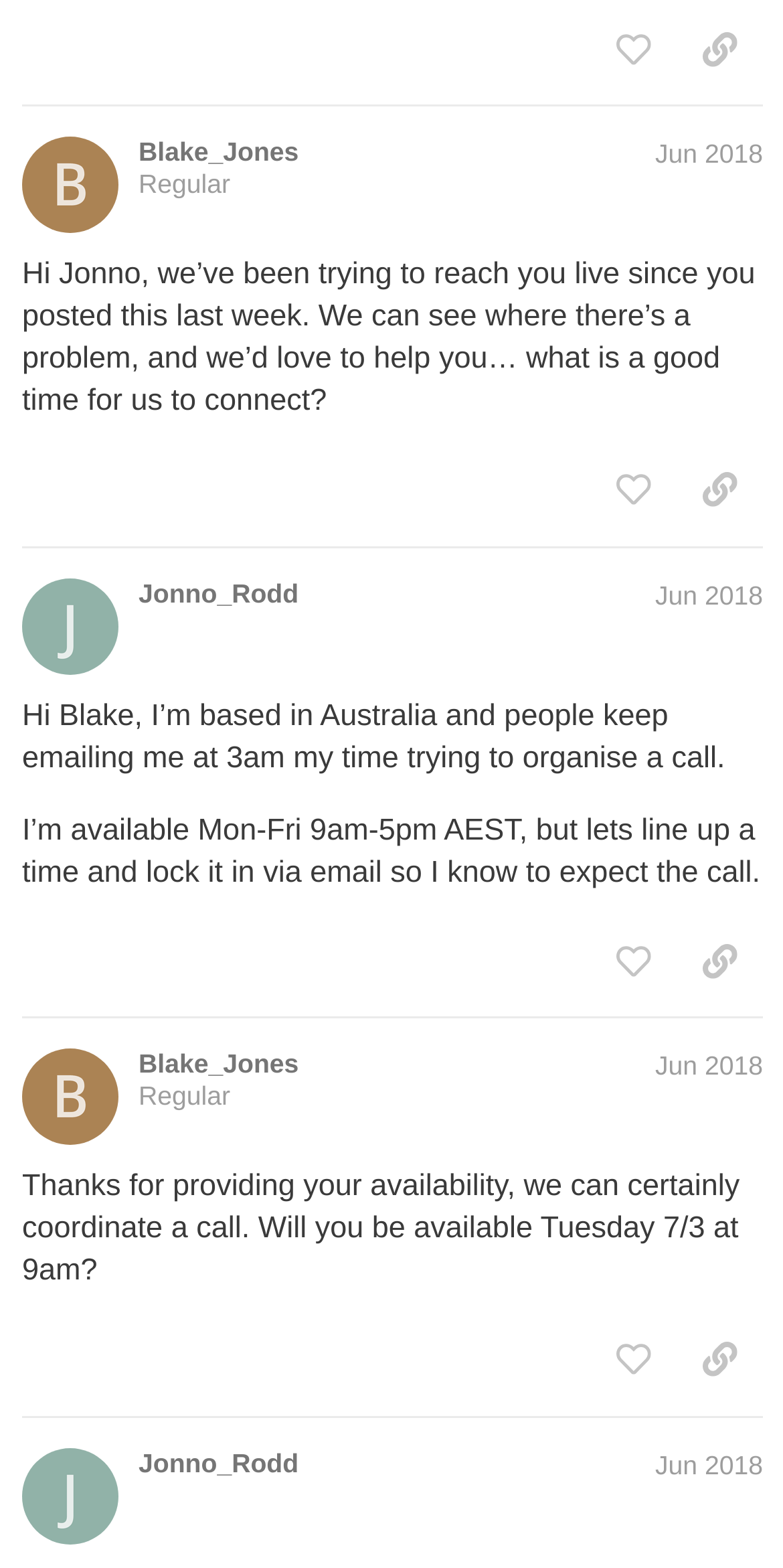Using the description: "Blake_Jones", determine the UI element's bounding box coordinates. Ensure the coordinates are in the format of four float numbers between 0 and 1, i.e., [left, top, right, bottom].

[0.177, 0.088, 0.381, 0.108]